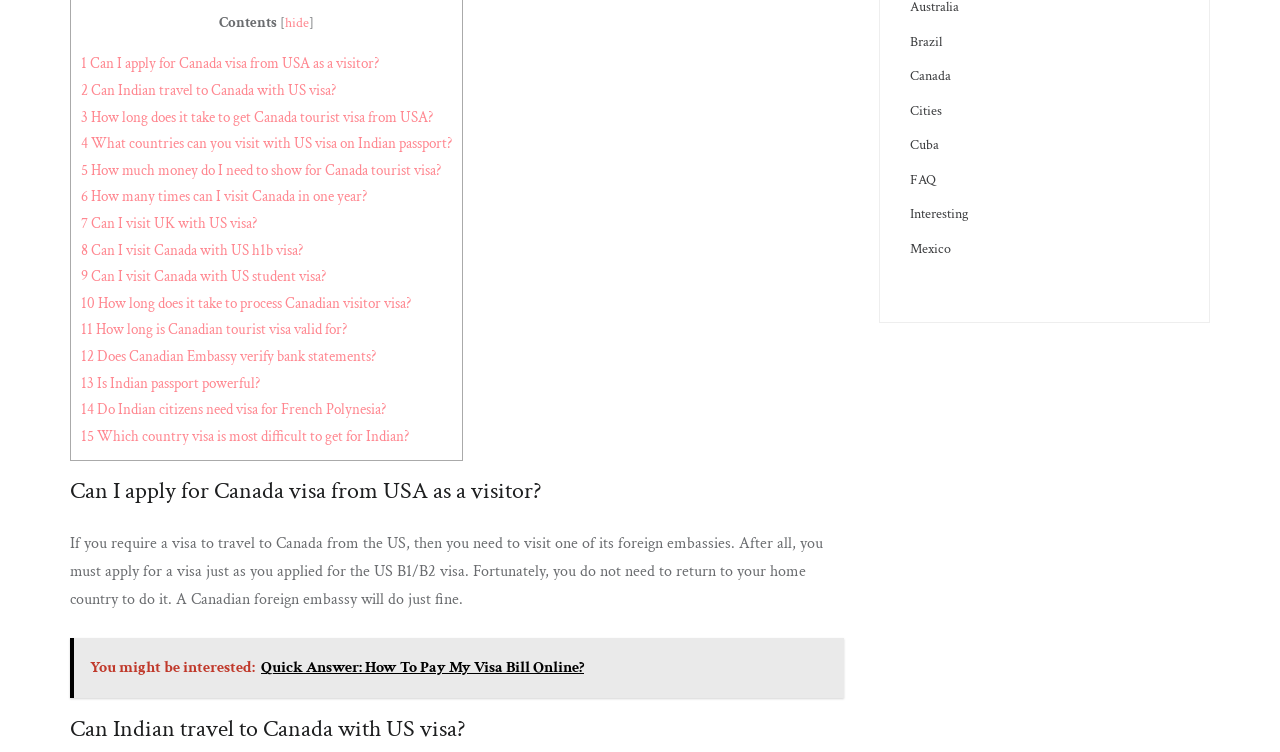Use one word or a short phrase to answer the question provided: 
How many paragraphs of text are there?

2